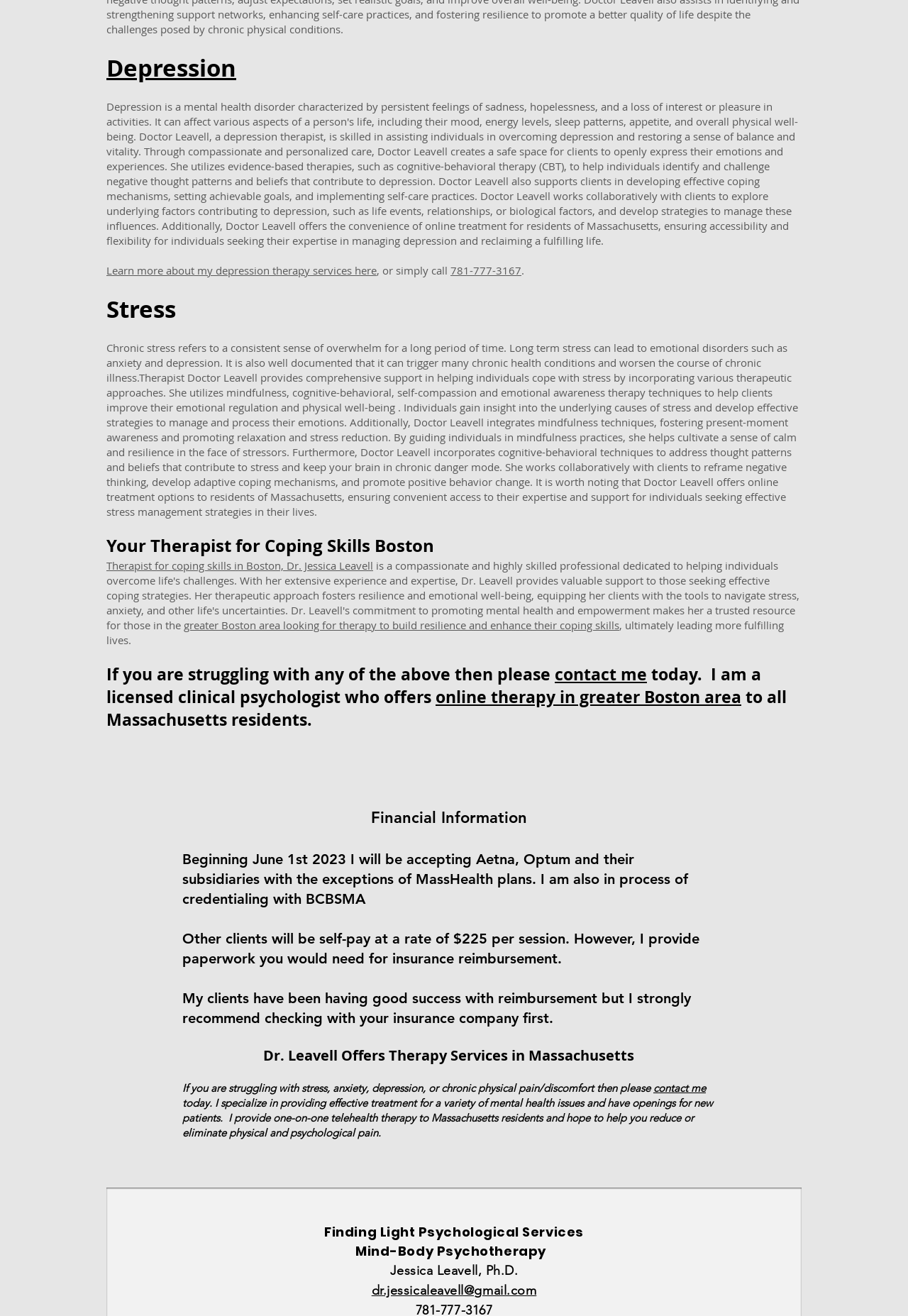Provide the bounding box coordinates of the area you need to click to execute the following instruction: "Call the therapist".

[0.496, 0.2, 0.574, 0.211]